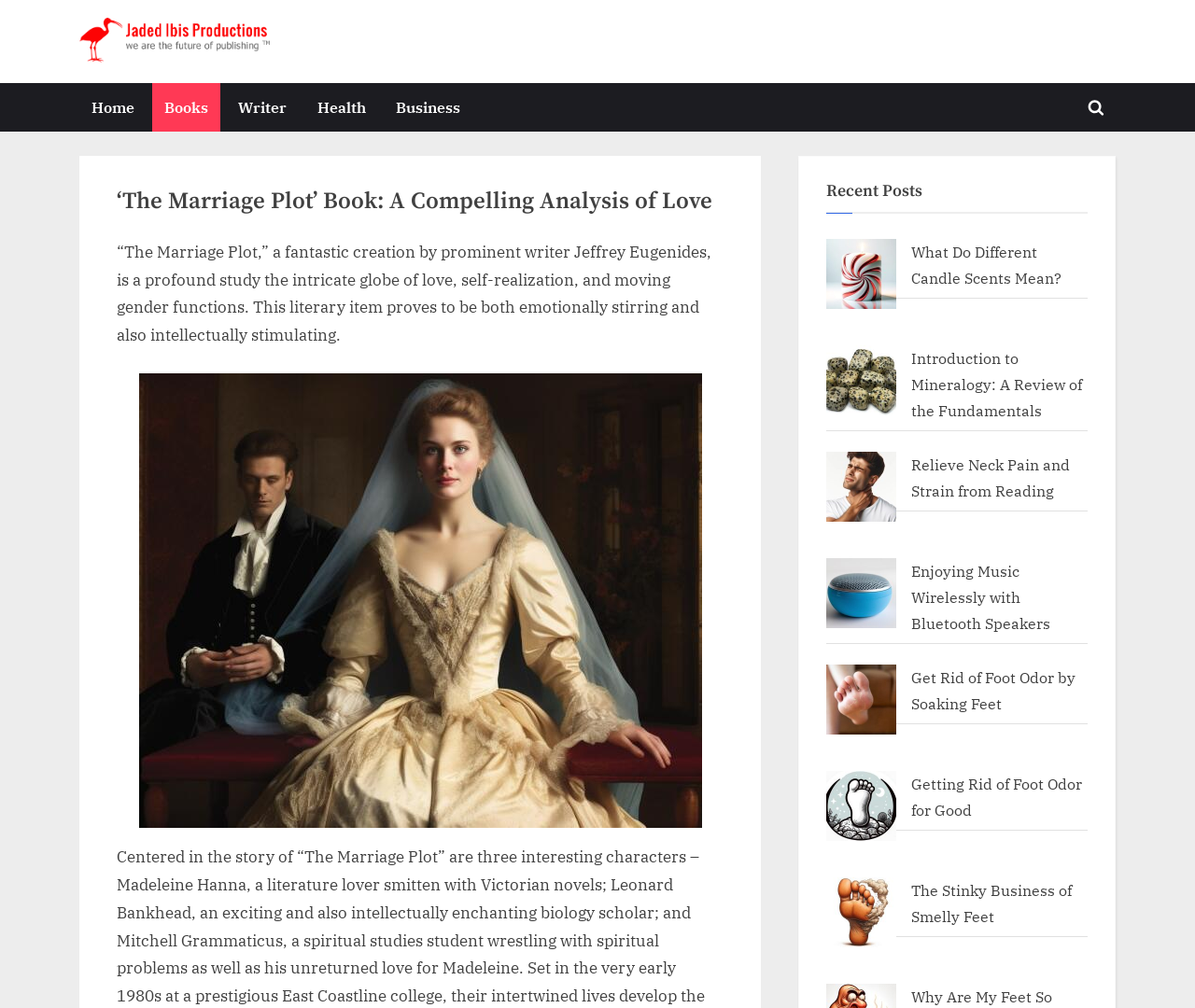Identify and generate the primary title of the webpage.

‘The Marriage Plot’ Book: A Compelling Analysis of Love